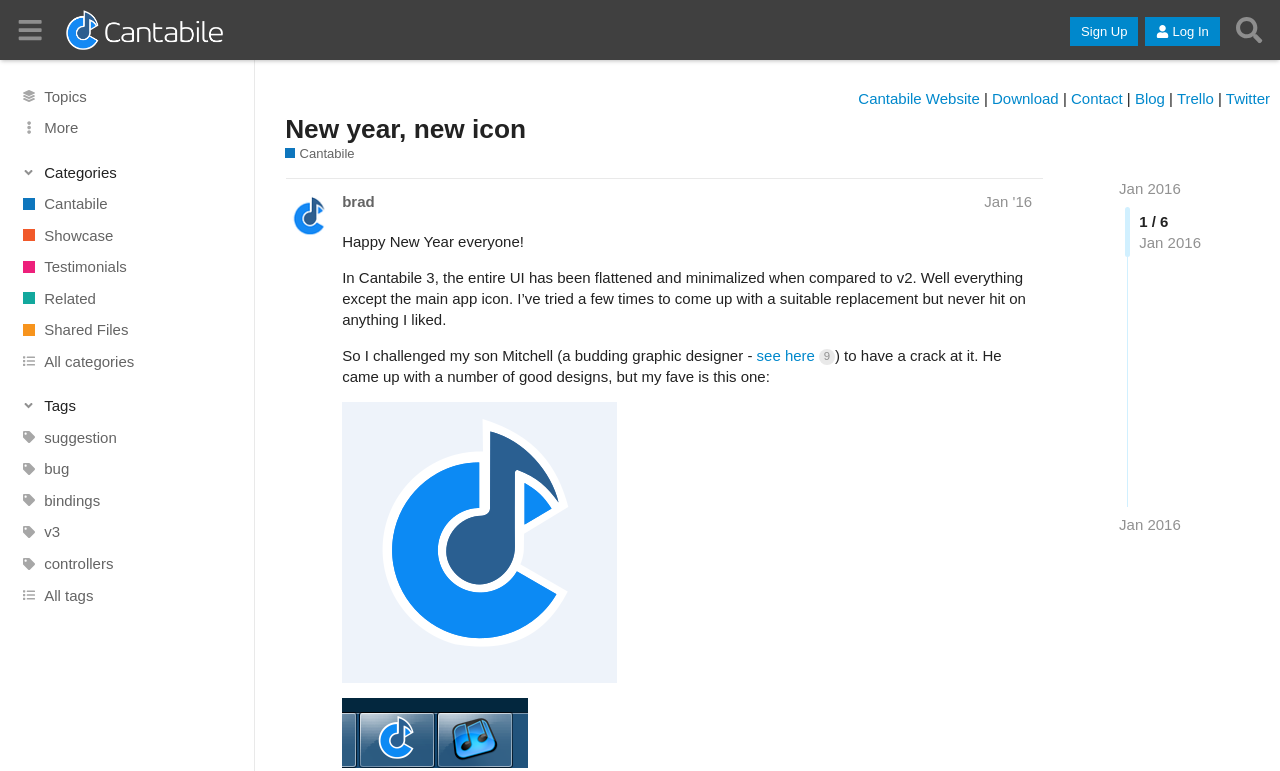What is the name of the community?
Look at the image and respond to the question as thoroughly as possible.

I determined the answer by looking at the header section of the webpage, where I found a link with the text 'Cantabile Community'. This link is likely to be the name of the community.